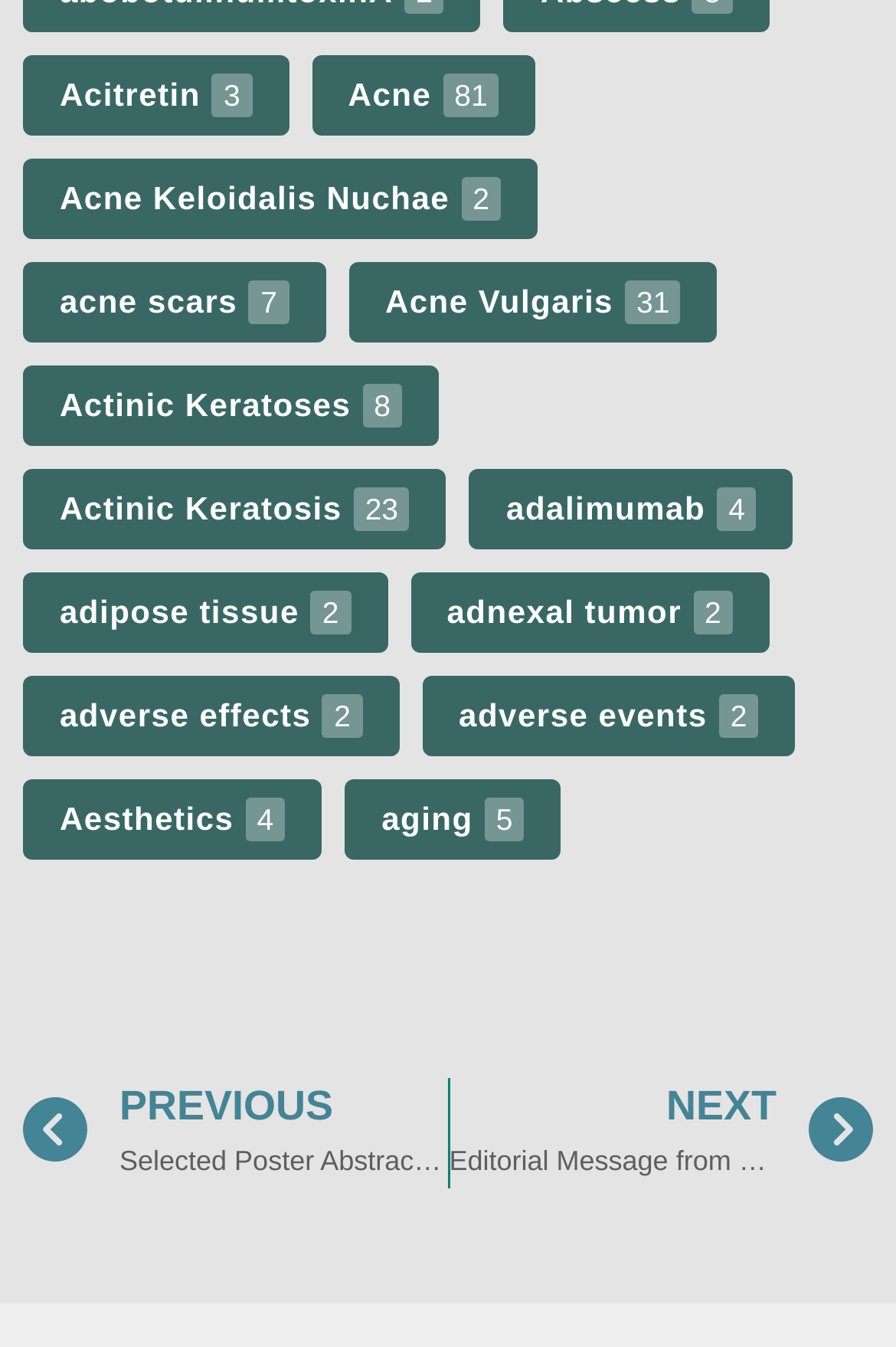Given the description of a UI element: "Acne Keloidalis Nuchae 2", identify the bounding box coordinates of the matching element in the webpage screenshot.

[0.026, 0.118, 0.6, 0.177]